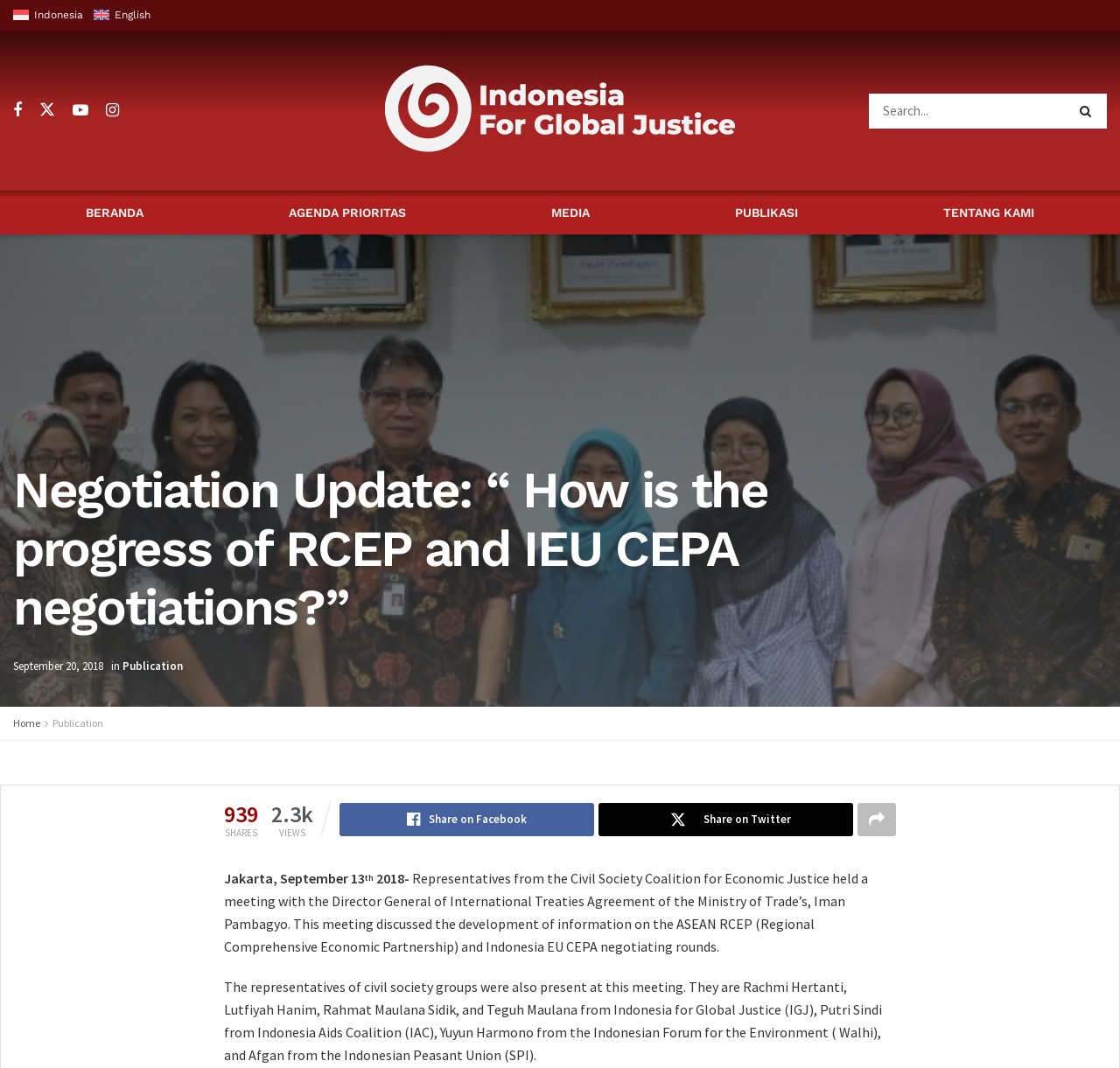Respond with a single word or phrase to the following question: What is the topic of the negotiation update?

RCEP and IEU CEPA negotiations